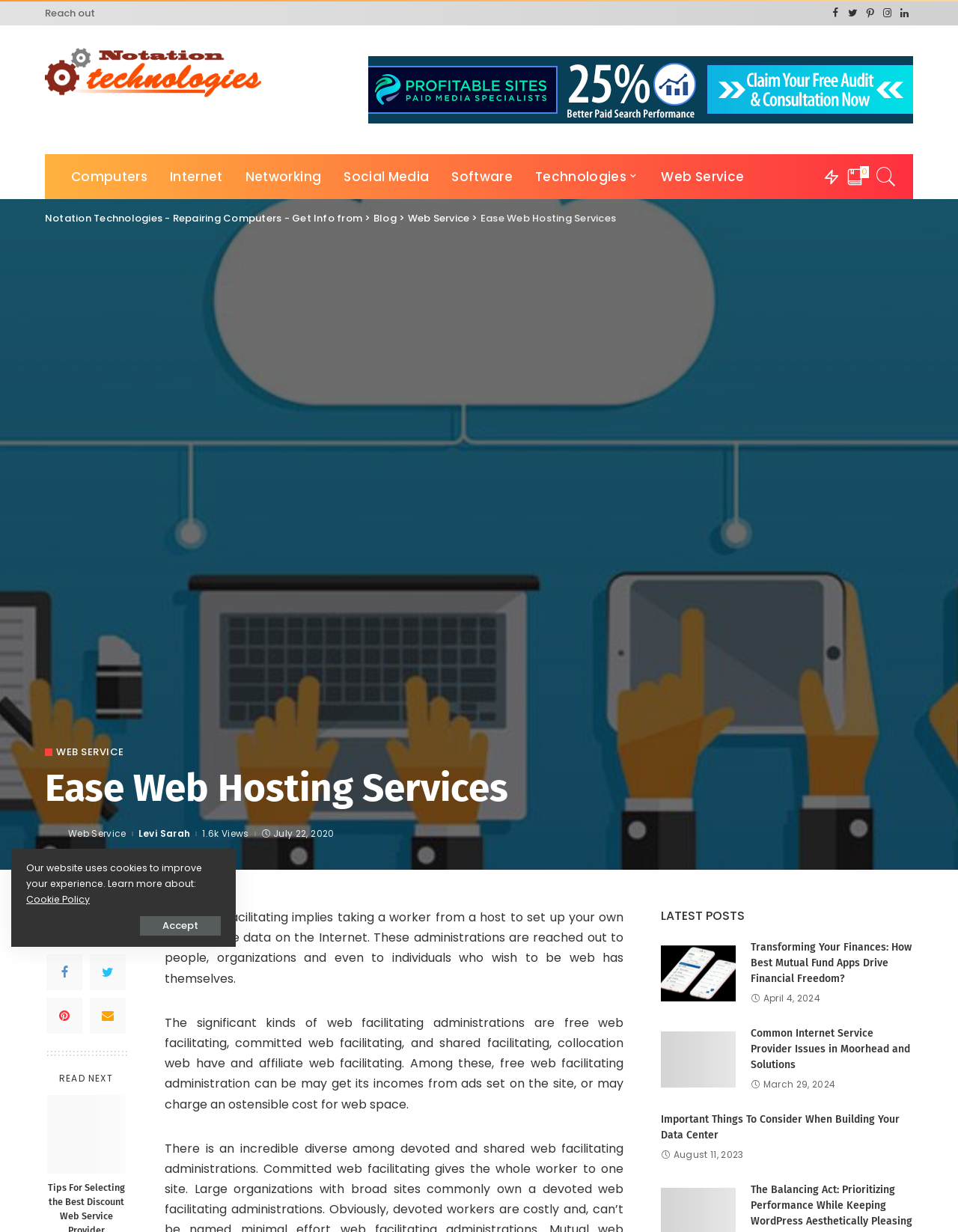Refer to the image and provide a thorough answer to this question:
What is the date of the second latest post?

I looked at the latest posts section and found the date of the second latest post, which is April 4, 2024. This date is mentioned in the abbreviation format '2024-04-04T12:11:28+00:00'.